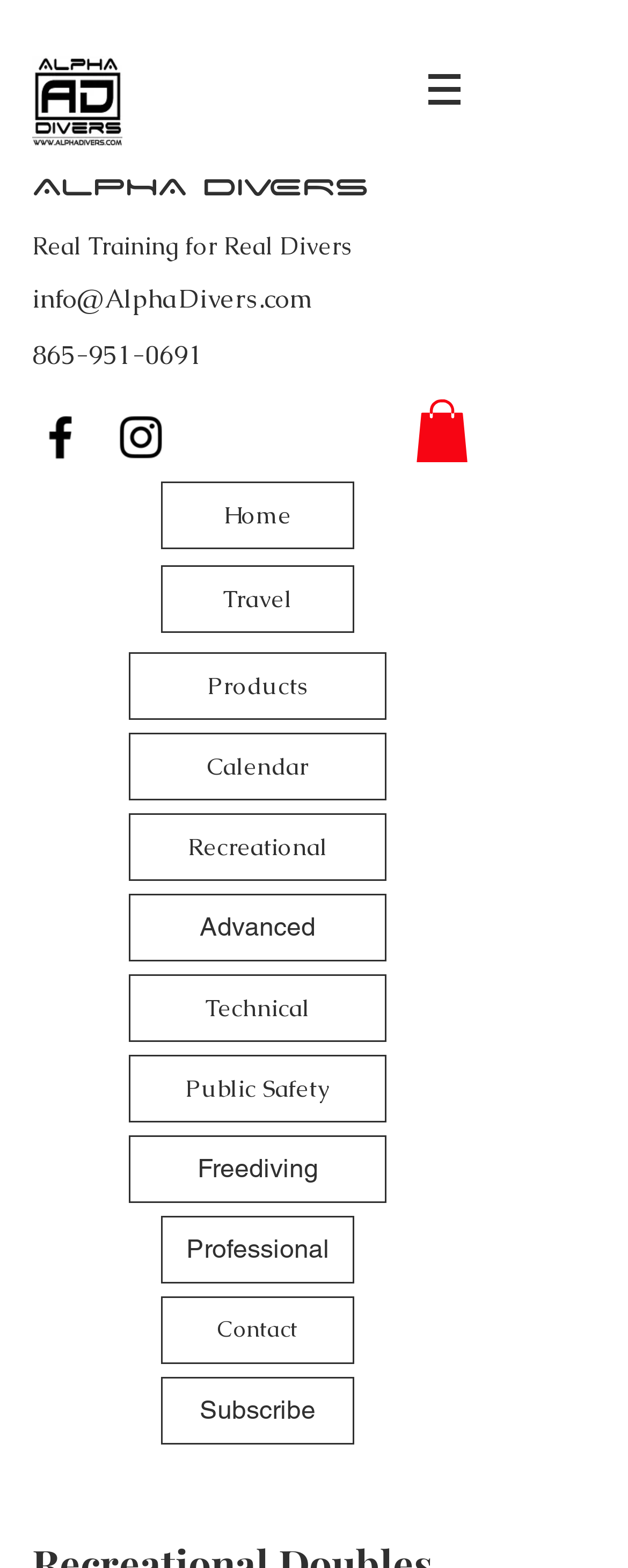How many social media links are available?
Please provide a single word or phrase as your answer based on the image.

2